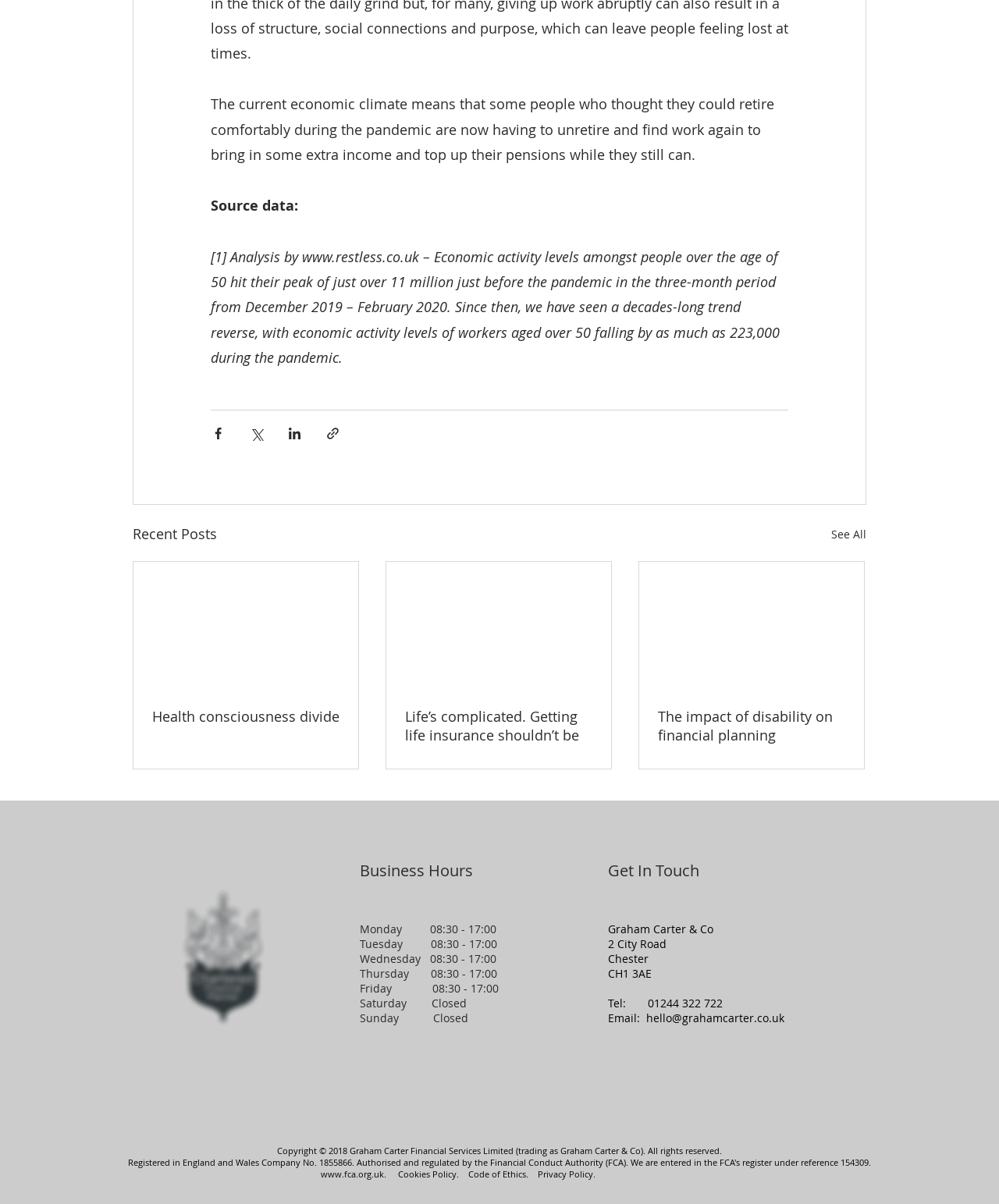What is the company name?
Look at the webpage screenshot and answer the question with a detailed explanation.

The company name is mentioned in the Get In Touch section, which is Graham Carter & Co, and it is also mentioned in the address section as 2 City Road, Chester, CH1 3AE.